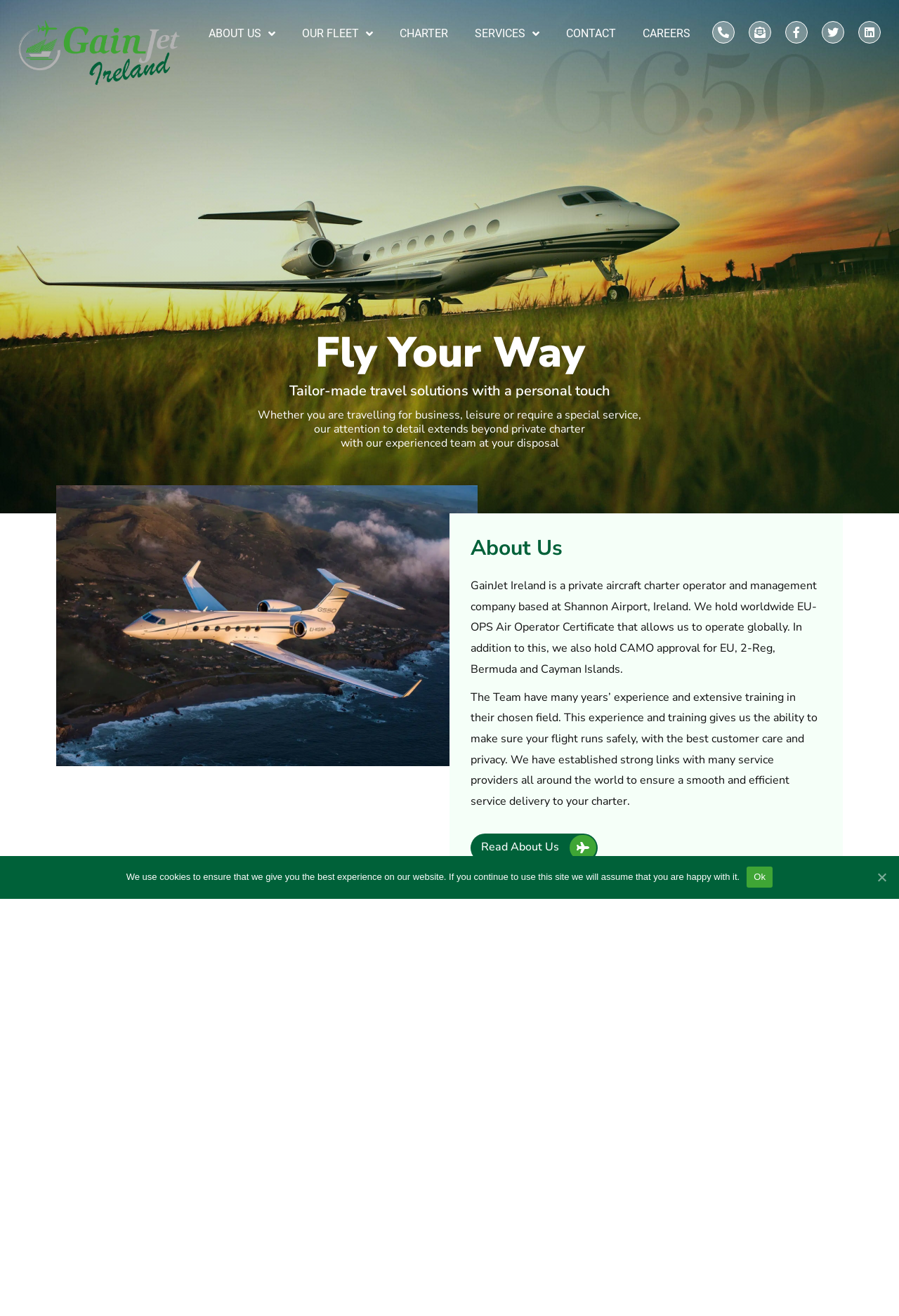How many social media links are in the footer?
Based on the image, provide your answer in one word or phrase.

4